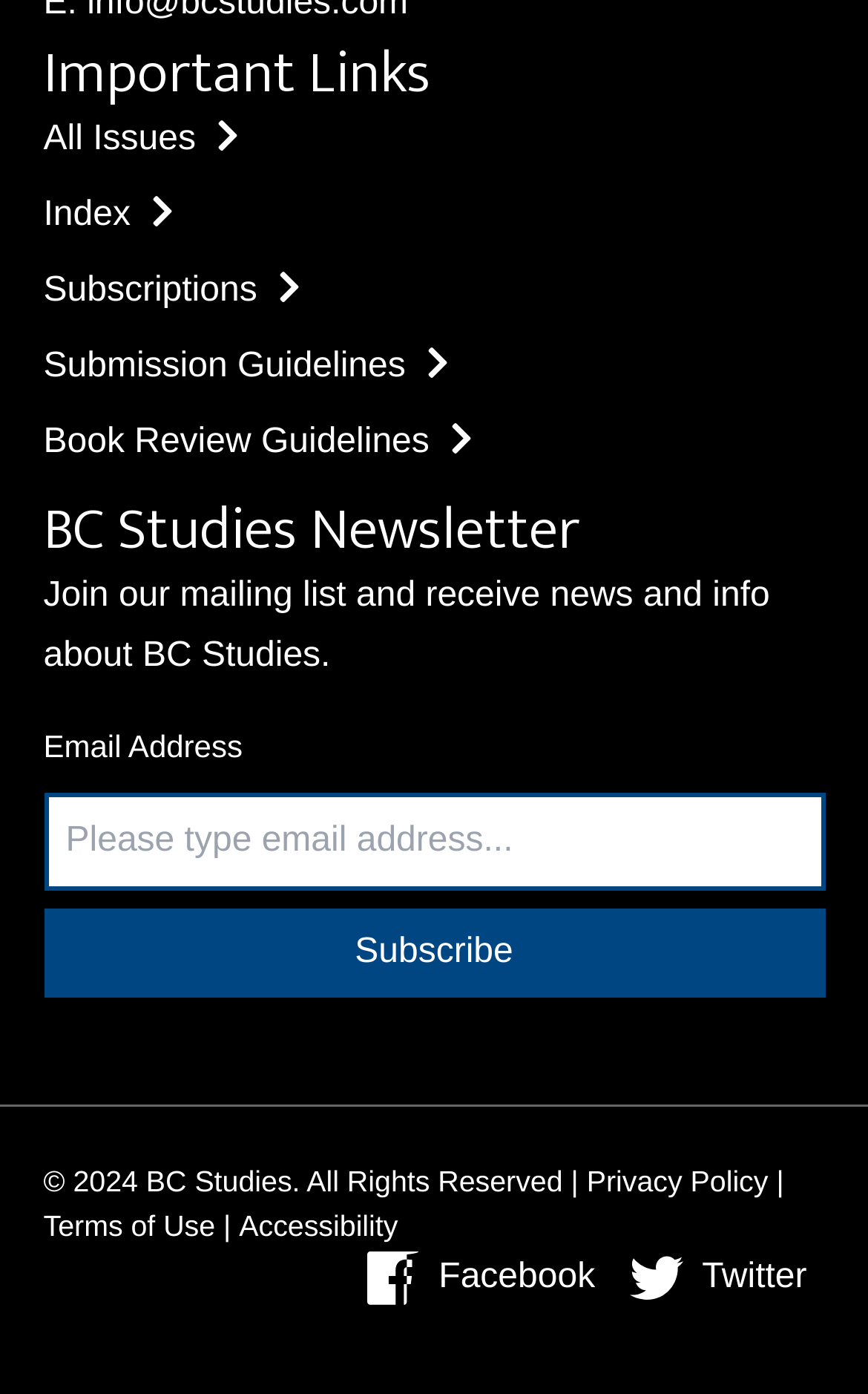How many links are under 'Important Links'?
Give a detailed and exhaustive answer to the question.

I counted the number of links under the 'Important Links' heading, which are 'All Issues', 'Index', 'Subscriptions', 'Submission Guidelines', and 'Book Review Guidelines', totaling 5 links.